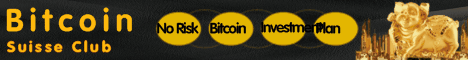Compose a detailed narrative for the image.

The image promotes the "Bitcoin Suisse Club," featuring a gold-themed design that conveys a sense of wealth and luxury. The text prominently displays the name "Bitcoin" alongside the club's branding, emphasizing an investment opportunity with a focus on security, indicated by the phrase "No Risk." Three circular icons highlight key aspects of the investment plan, labeled "No Risk," "Bitcoin," and "Investment Plan." This visual aims to attract potential investors by reinforcing the credibility and allure of Bitcoin investments within the context of an exclusive club. The gold and dark color scheme further enhances the luxurious feel, making it appealing to those seeking a premium investment experience.